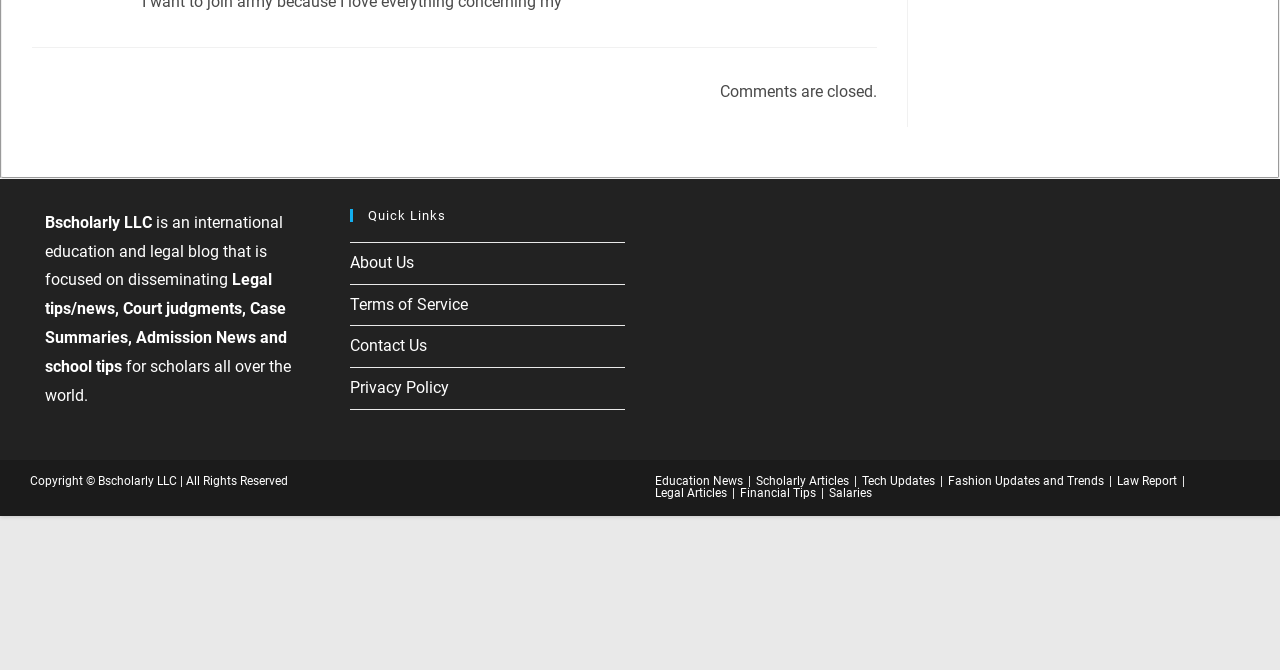Determine the bounding box coordinates of the clickable element necessary to fulfill the instruction: "read Legal Articles". Provide the coordinates as four float numbers within the 0 to 1 range, i.e., [left, top, right, bottom].

[0.512, 0.726, 0.568, 0.747]